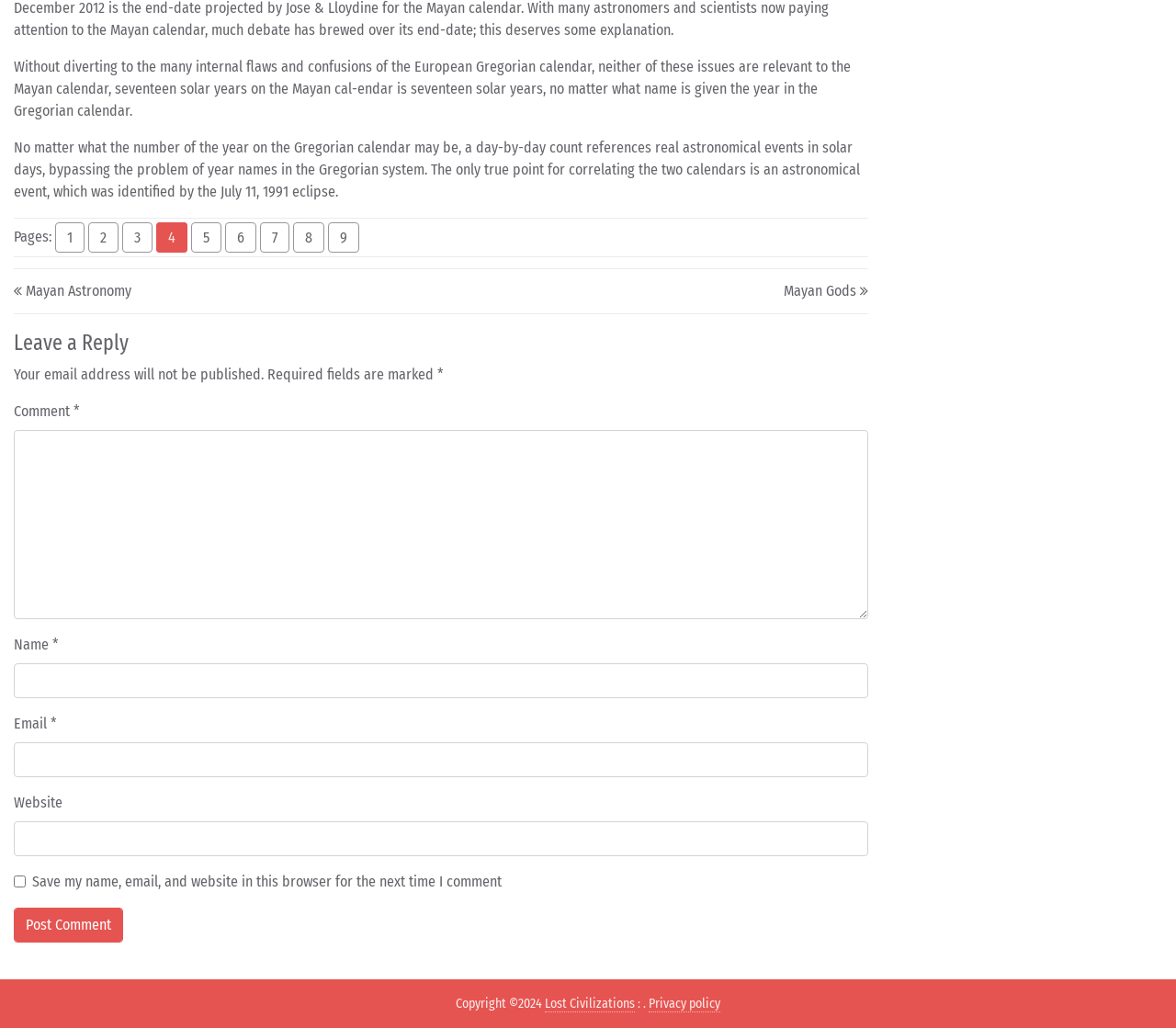Determine the bounding box coordinates of the clickable element to achieve the following action: 'Leave a comment'. Provide the coordinates as four float values between 0 and 1, formatted as [left, top, right, bottom].

[0.012, 0.391, 0.062, 0.408]